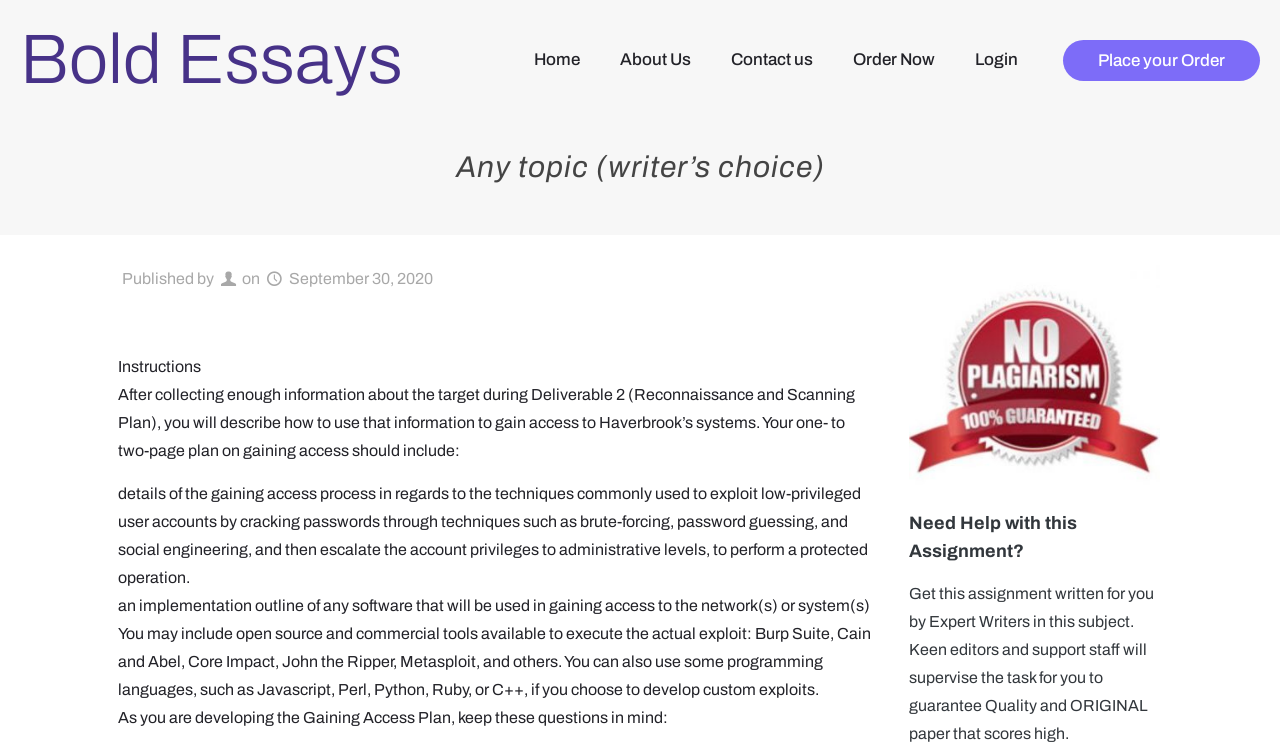Given the description Place your Order, predict the bounding box coordinates of the UI element. Ensure the coordinates are in the format (top-left x, top-left y, bottom-right x, bottom-right y) and all values are between 0 and 1.

[0.83, 0.053, 0.984, 0.108]